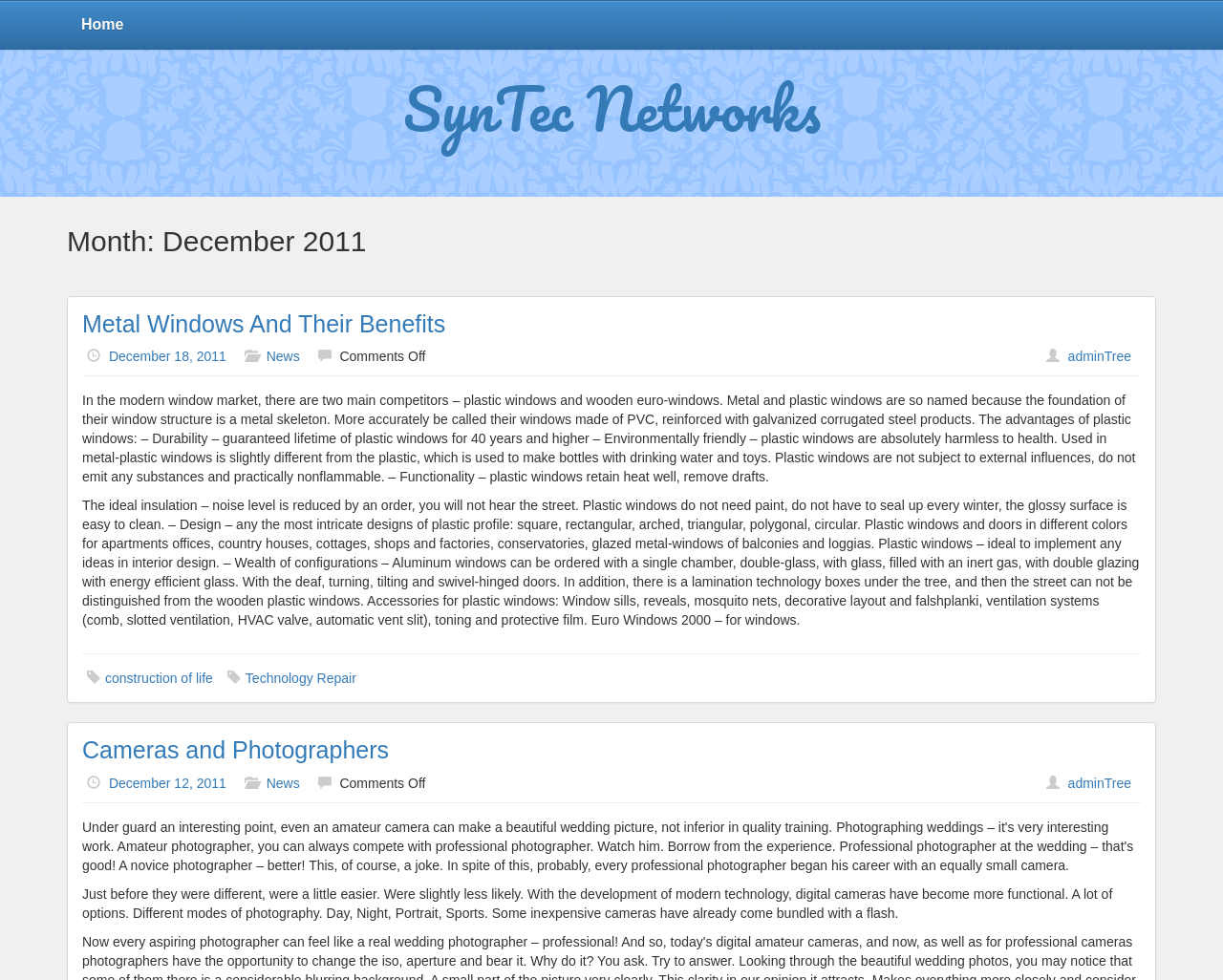Locate the coordinates of the bounding box for the clickable region that fulfills this instruction: "Check adminTree".

[0.873, 0.356, 0.925, 0.372]